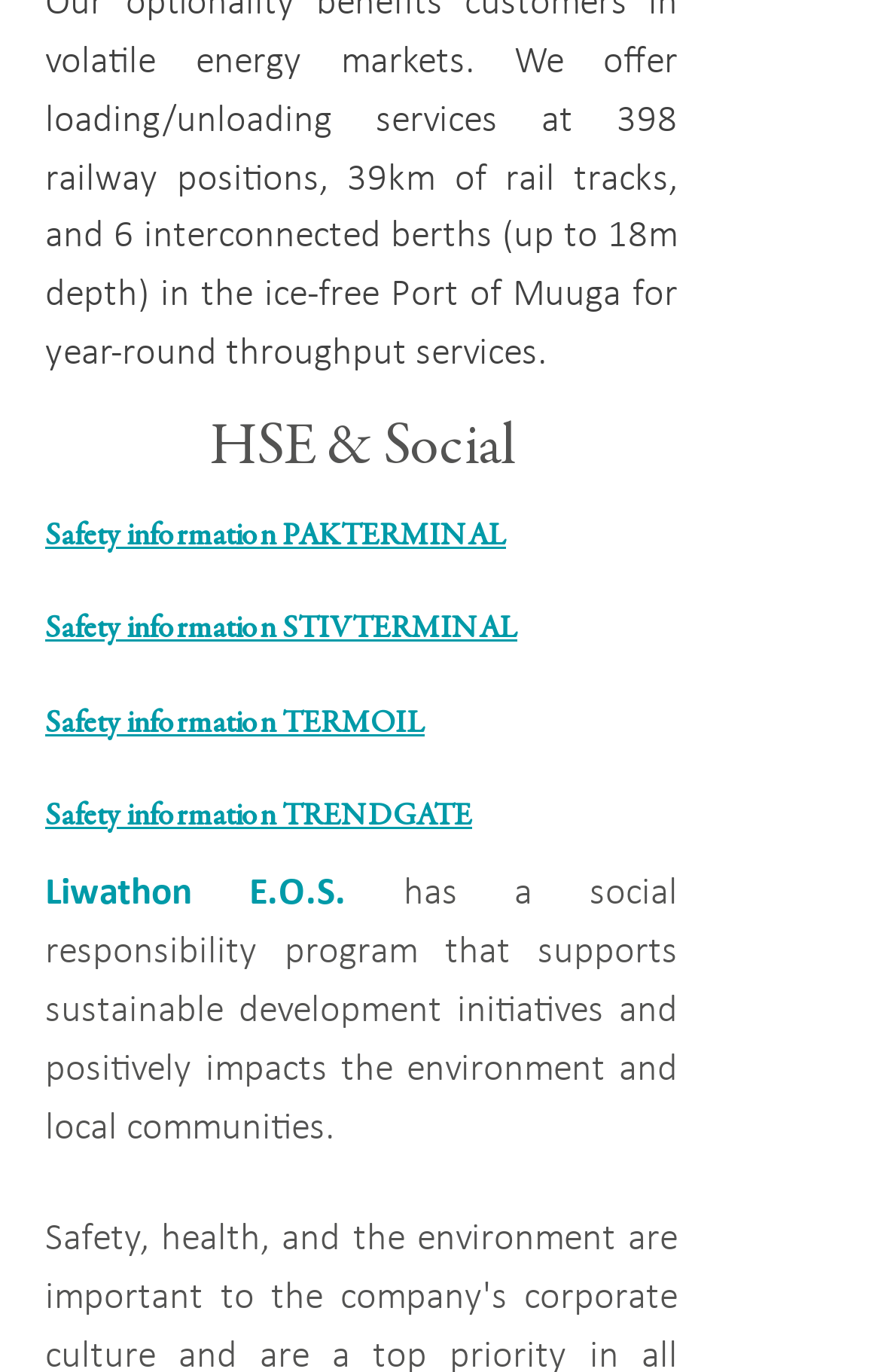Provide the bounding box coordinates for the UI element that is described by this text: "Safety information PAKTERMINAL". The coordinates should be in the form of four float numbers between 0 and 1: [left, top, right, bottom].

[0.051, 0.374, 0.574, 0.404]